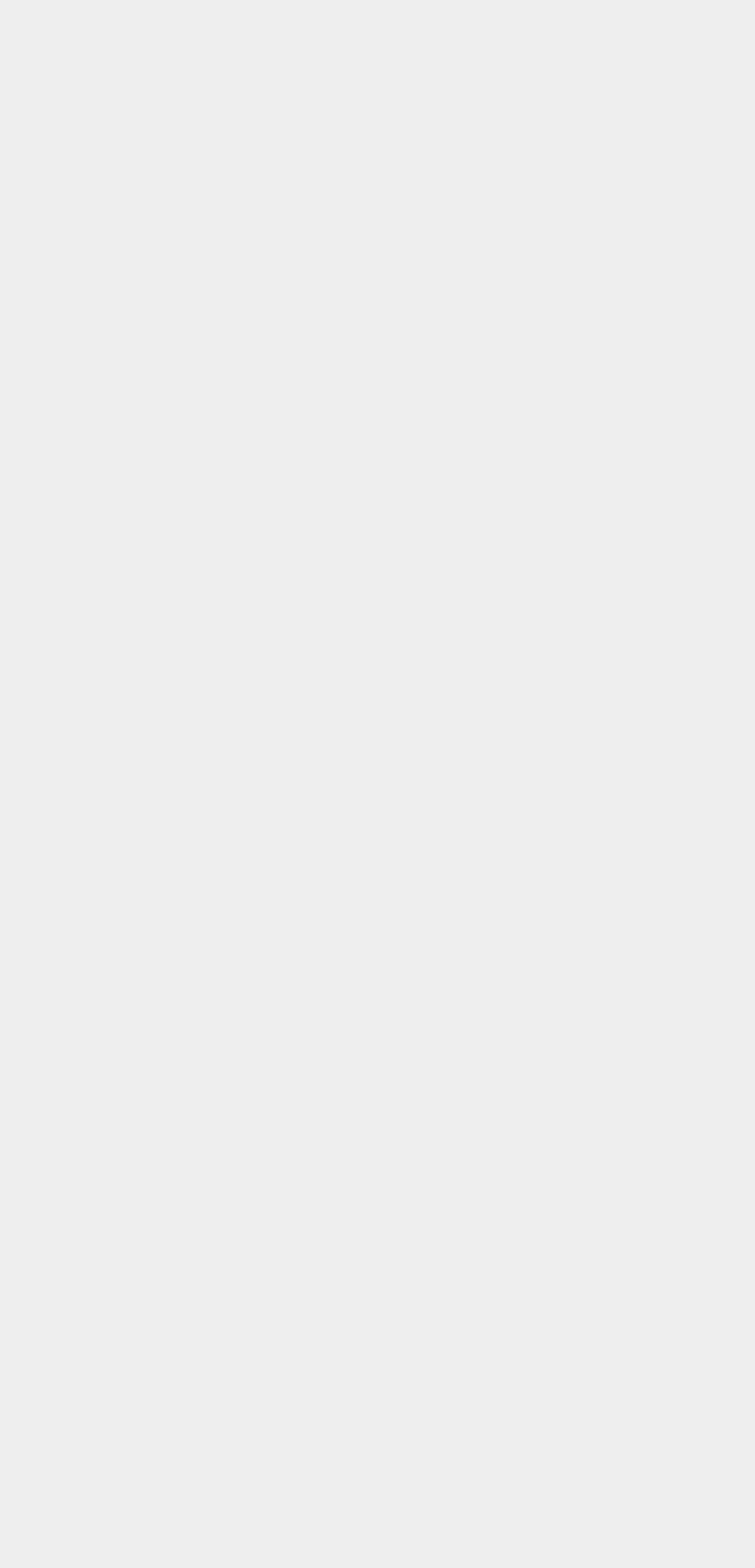Give a one-word or one-phrase response to the question:
What is the earliest month listed in the archives?

April 2014